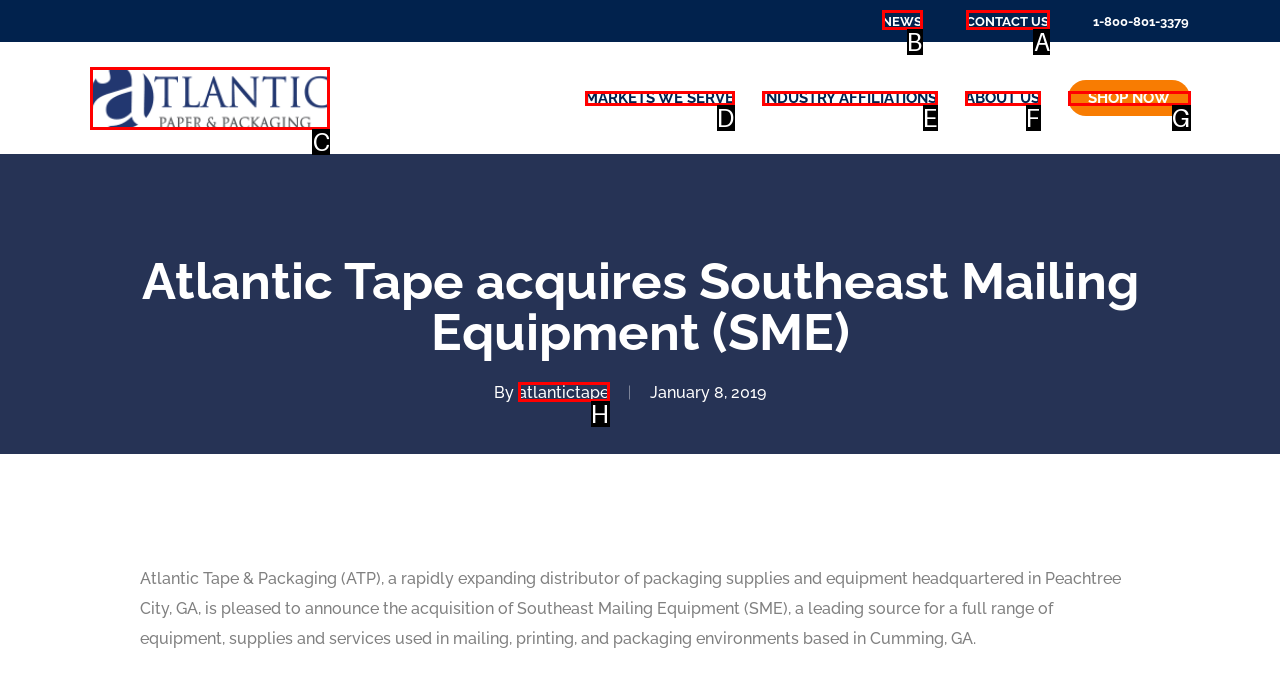For the given instruction: Contact us, determine which boxed UI element should be clicked. Answer with the letter of the corresponding option directly.

A